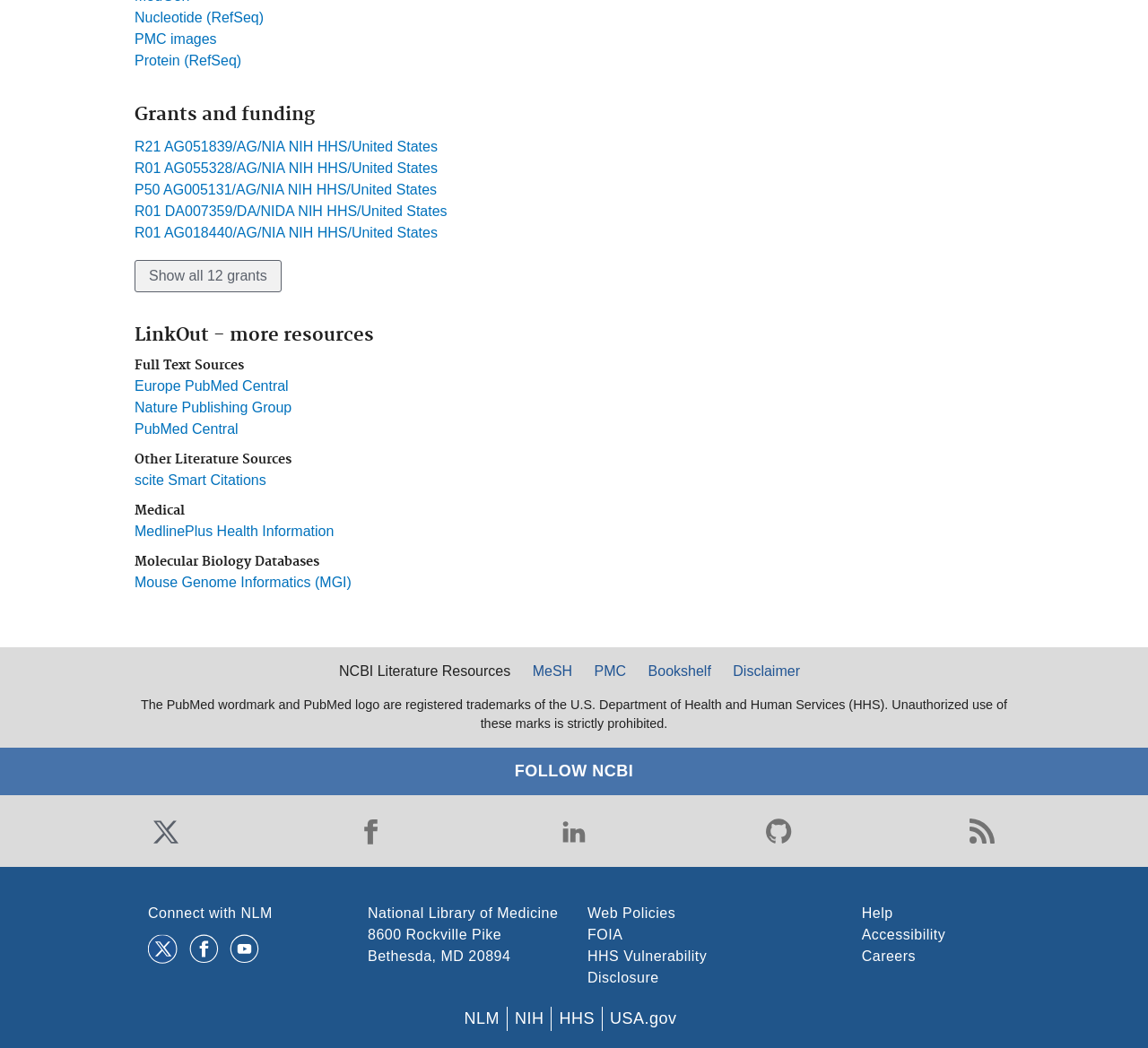Identify the bounding box for the UI element specified in this description: "PMC images". The coordinates must be four float numbers between 0 and 1, formatted as [left, top, right, bottom].

[0.117, 0.03, 0.189, 0.045]